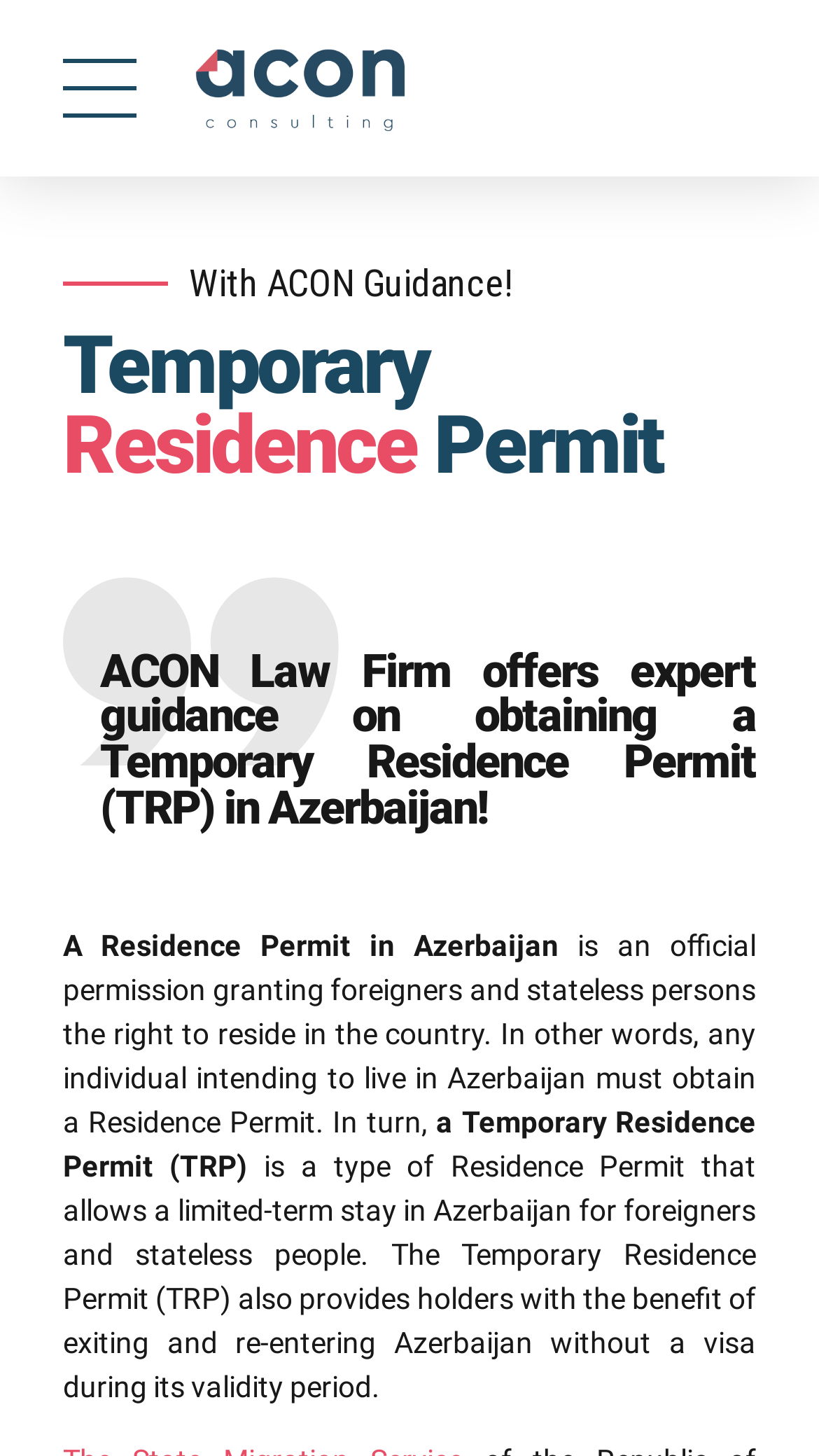What is required for individuals intending to live in Azerbaijan?
Look at the webpage screenshot and answer the question with a detailed explanation.

According to the webpage, any individual intending to live in Azerbaijan must obtain a Residence Permit, which is an official permission granting foreigners and stateless persons the right to reside in the country.